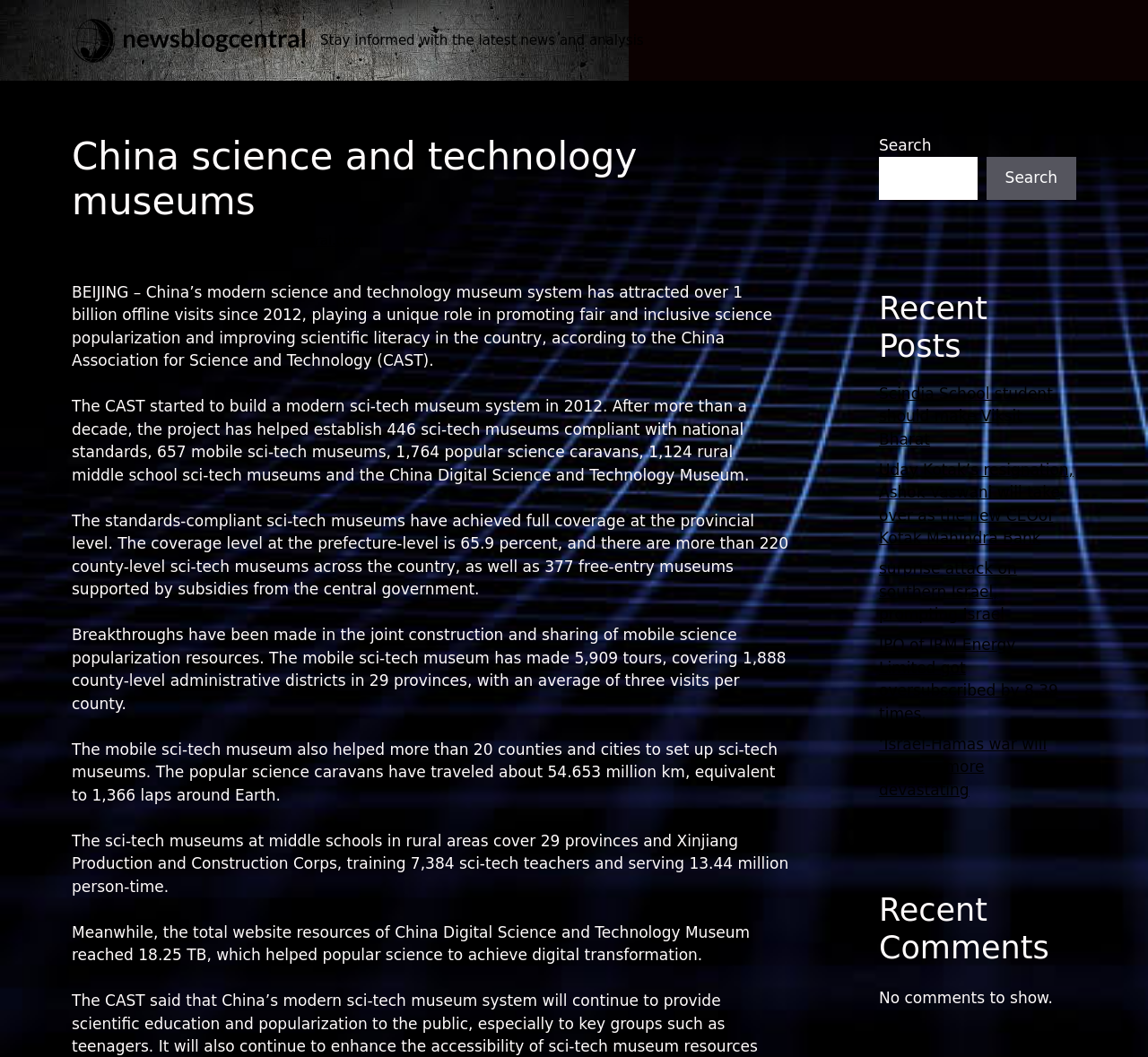Please provide the bounding box coordinates for the element that needs to be clicked to perform the following instruction: "Read recent post about Scindia School student". The coordinates should be given as four float numbers between 0 and 1, i.e., [left, top, right, bottom].

[0.766, 0.364, 0.917, 0.424]